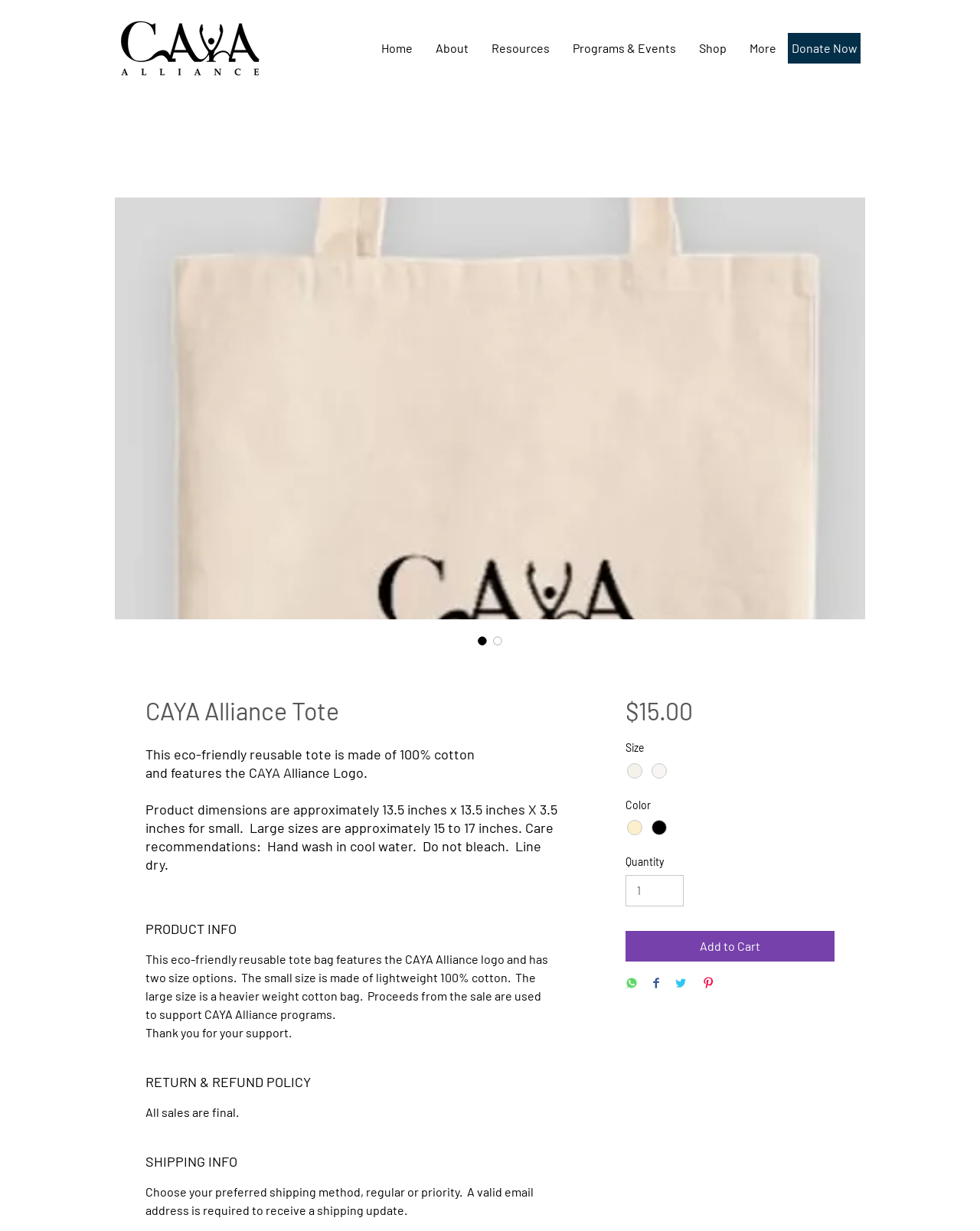Identify the bounding box coordinates of the part that should be clicked to carry out this instruction: "Click the Donate Now button".

[0.804, 0.027, 0.878, 0.052]